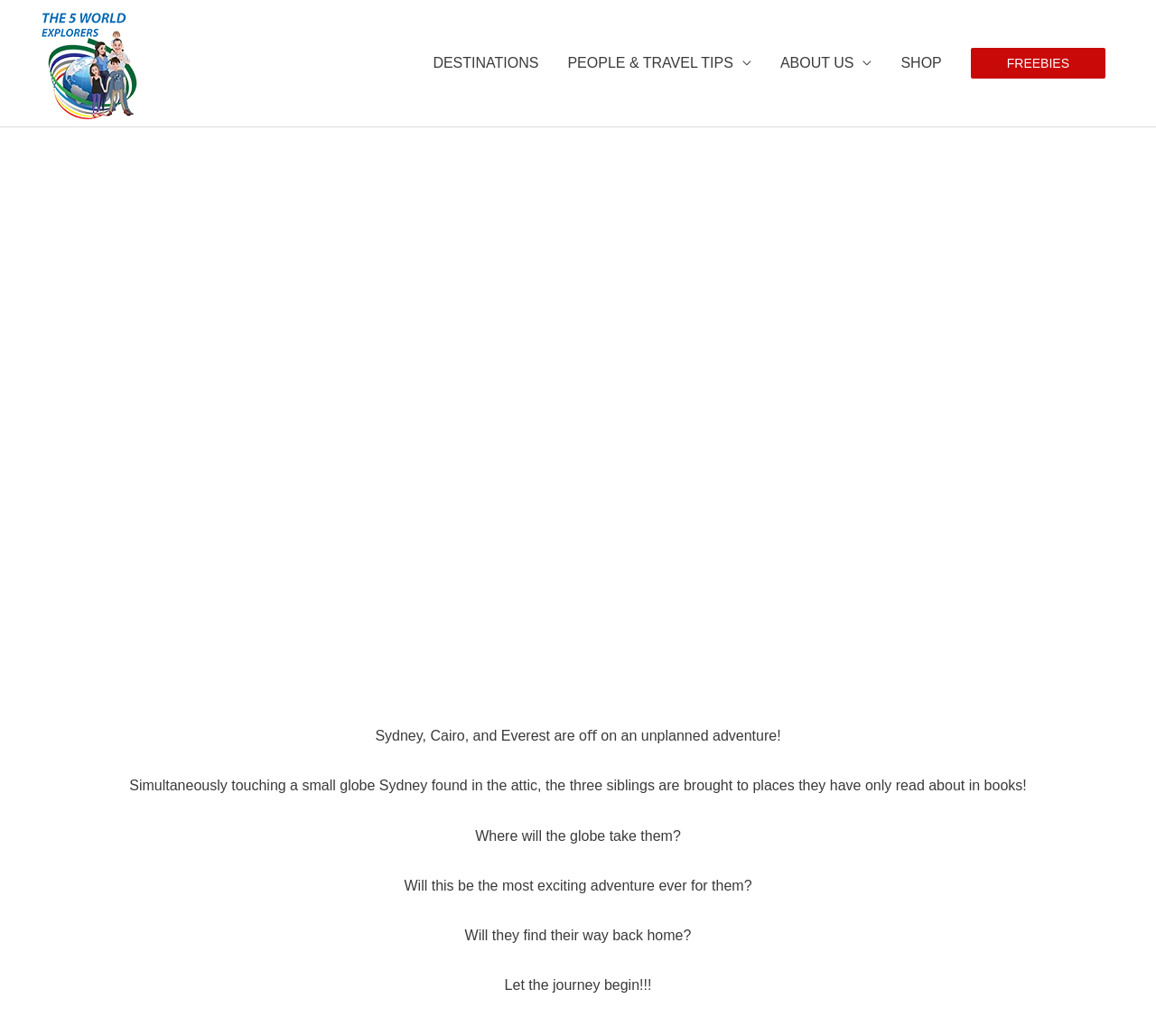What is the possible outcome of the adventure?
Please provide a comprehensive answer based on the information in the image.

The text 'Will they find their way back home?' suggests that one of the possible outcomes of the adventure is finding their way back home.